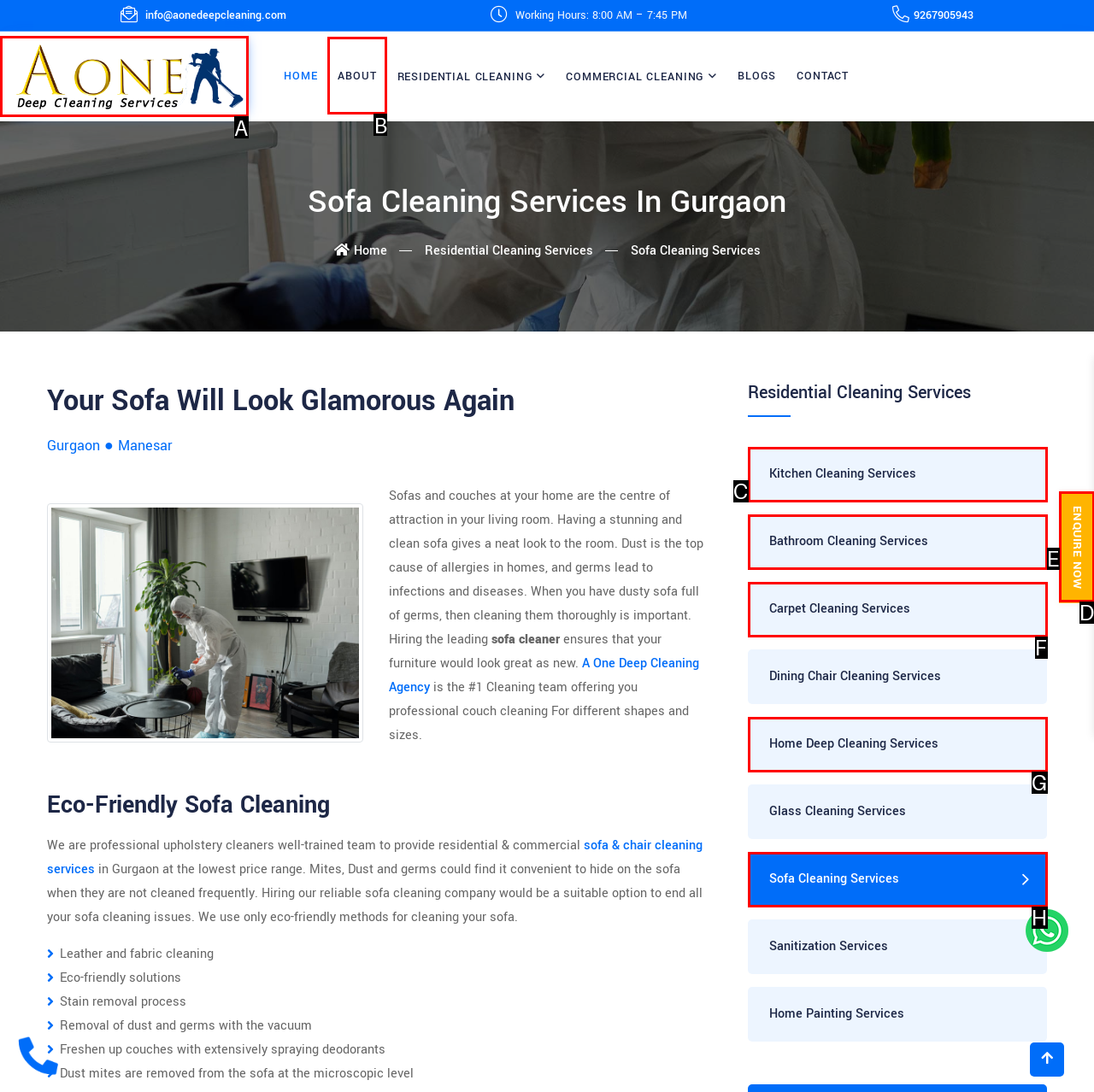Given the instruction: Click the 'ENQUIRE NOW' button, which HTML element should you click on?
Answer with the letter that corresponds to the correct option from the choices available.

D